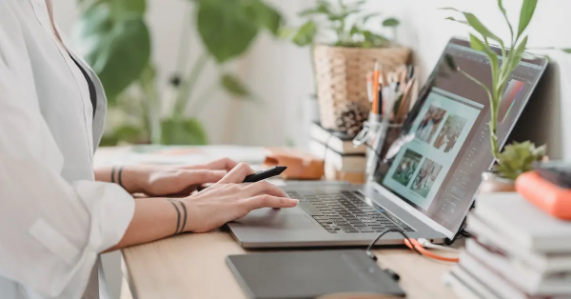What adds freshness to the workspace environment?
Relying on the image, give a concise answer in one word or a brief phrase.

Green plants